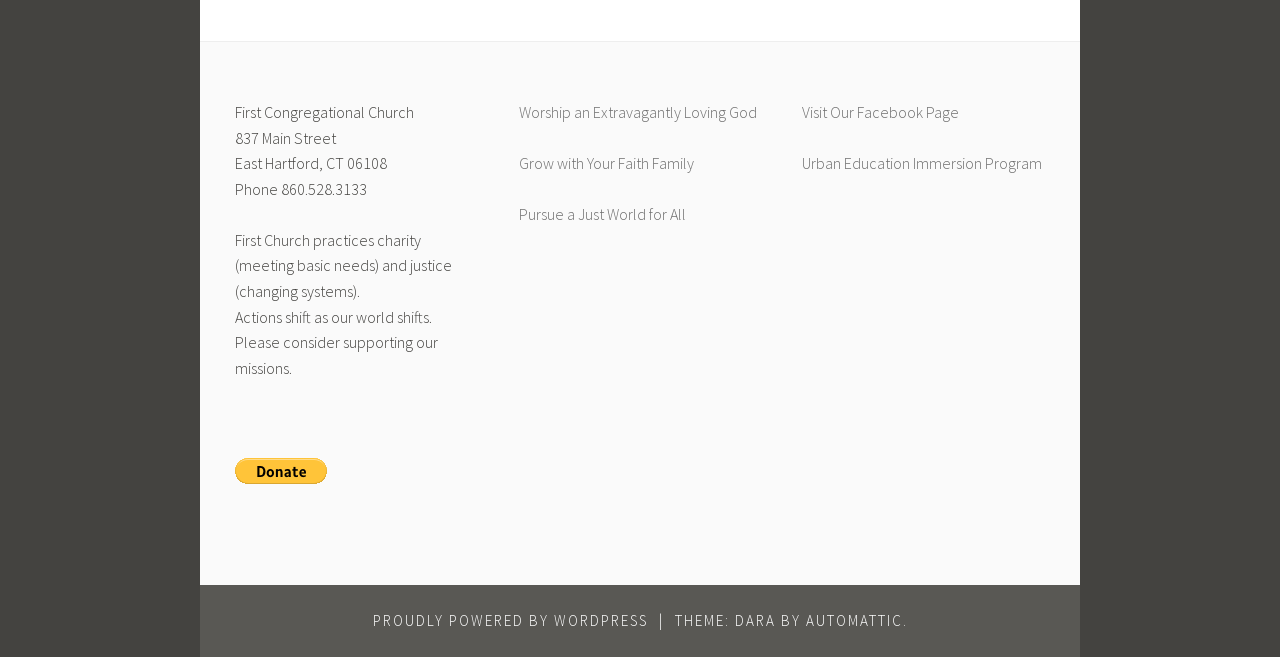From the details in the image, provide a thorough response to the question: What is the name of the theme used by the website?

The name of the theme used by the website can be found at the bottom of the webpage, where it is written in a static text element as 'THEME: DARA BY'.